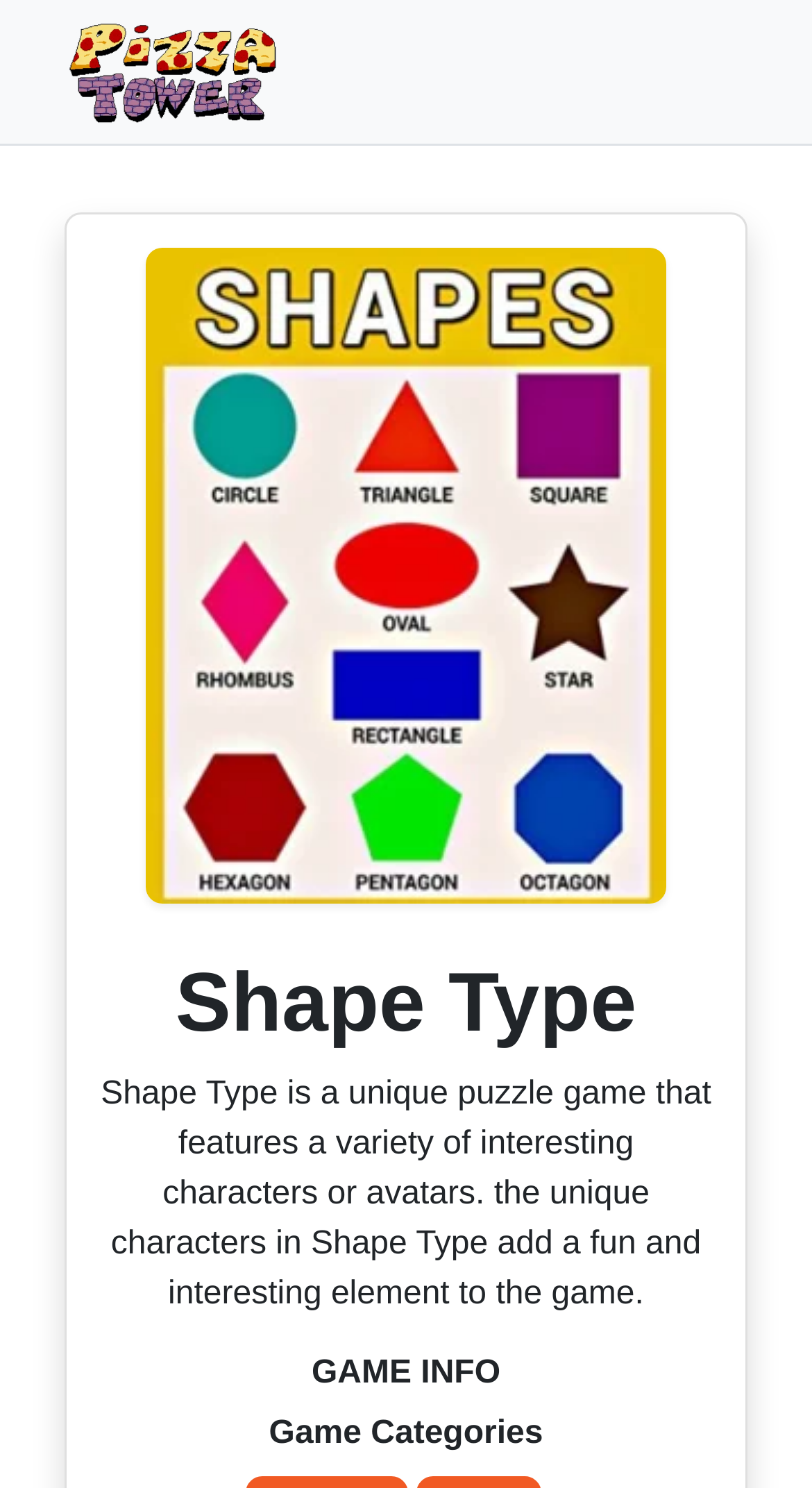Determine the bounding box coordinates for the element that should be clicked to follow this instruction: "Click the Shape Type image". The coordinates should be given as four float numbers between 0 and 1, in the format [left, top, right, bottom].

[0.179, 0.167, 0.821, 0.607]